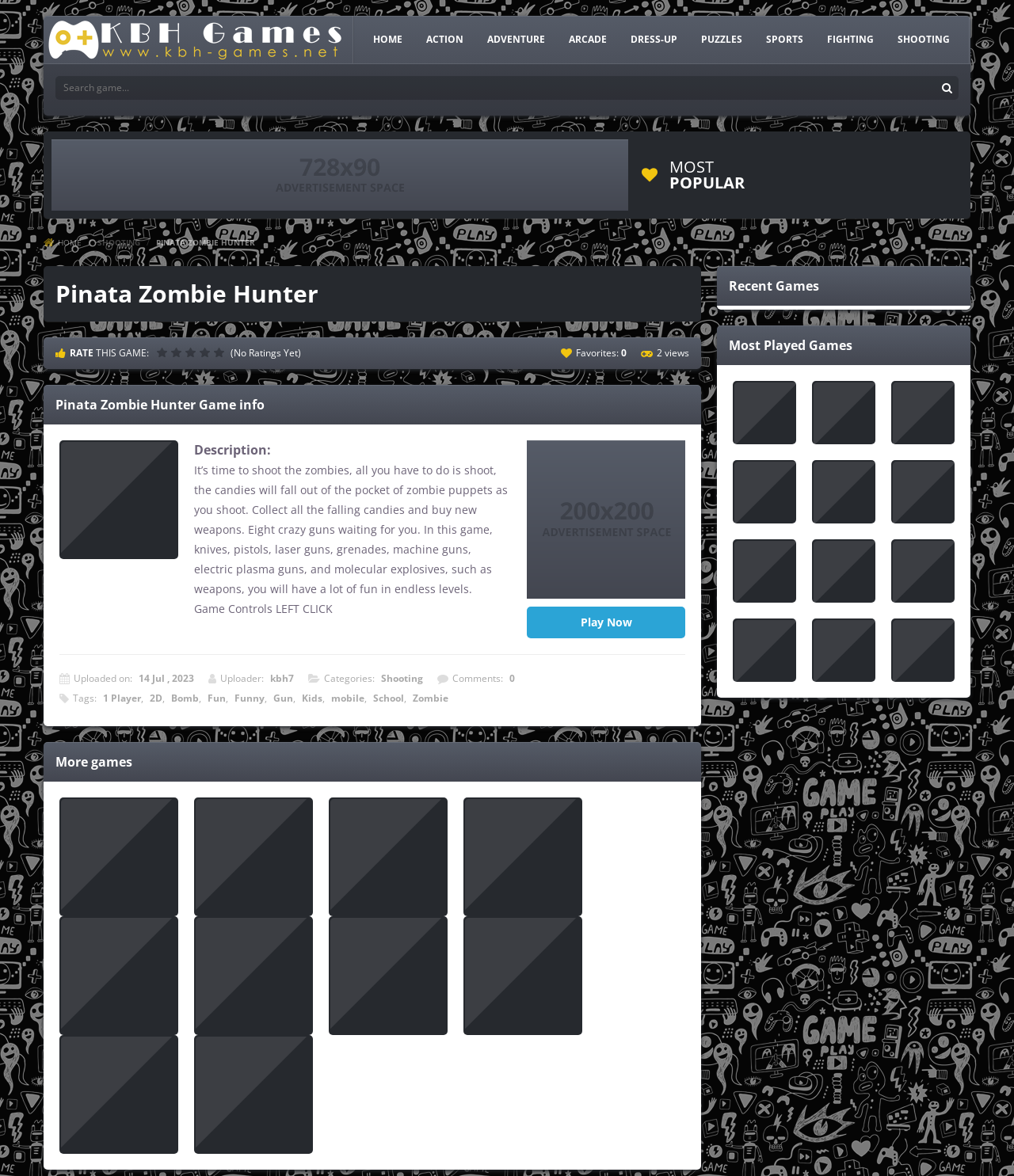Locate the heading on the webpage and return its text.

Pinata Zombie Hunter